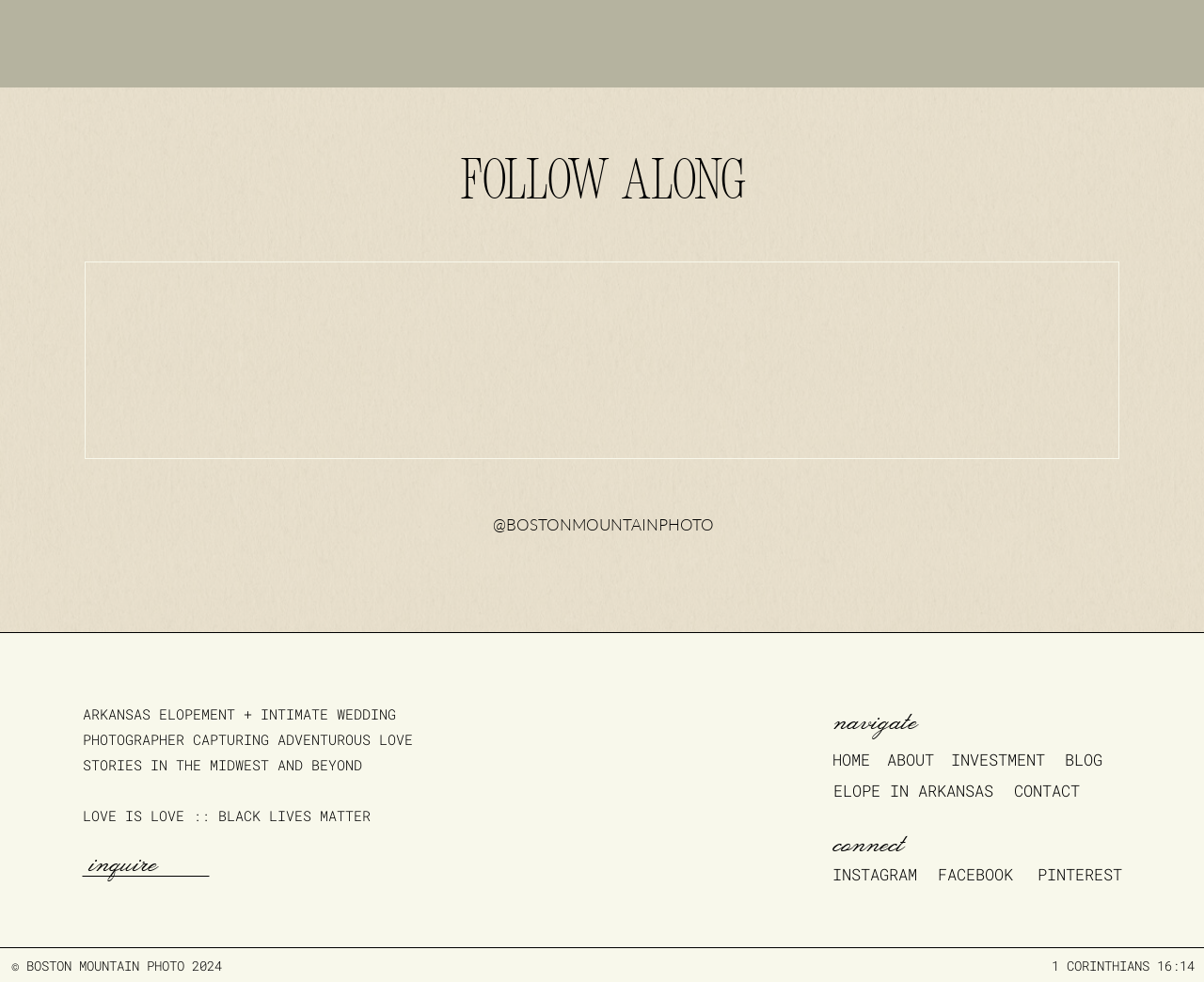What is the photographer's stance on social issues?
Can you offer a detailed and complete answer to this question?

The photographer's stance on social issues can be inferred from the text 'BLACK LIVES MATTER' which is located in the heading 'ARKANSAS ELOPEMENT + INTIMATE WEDDING PHOTOGRAPHER', indicating that the photographer supports the Black Lives Matter movement.